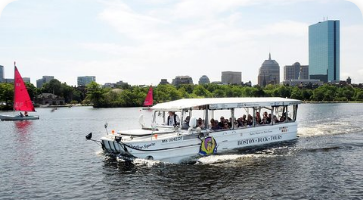Kindly respond to the following question with a single word or a brief phrase: 
What can be seen in the distance?

Boston skyline